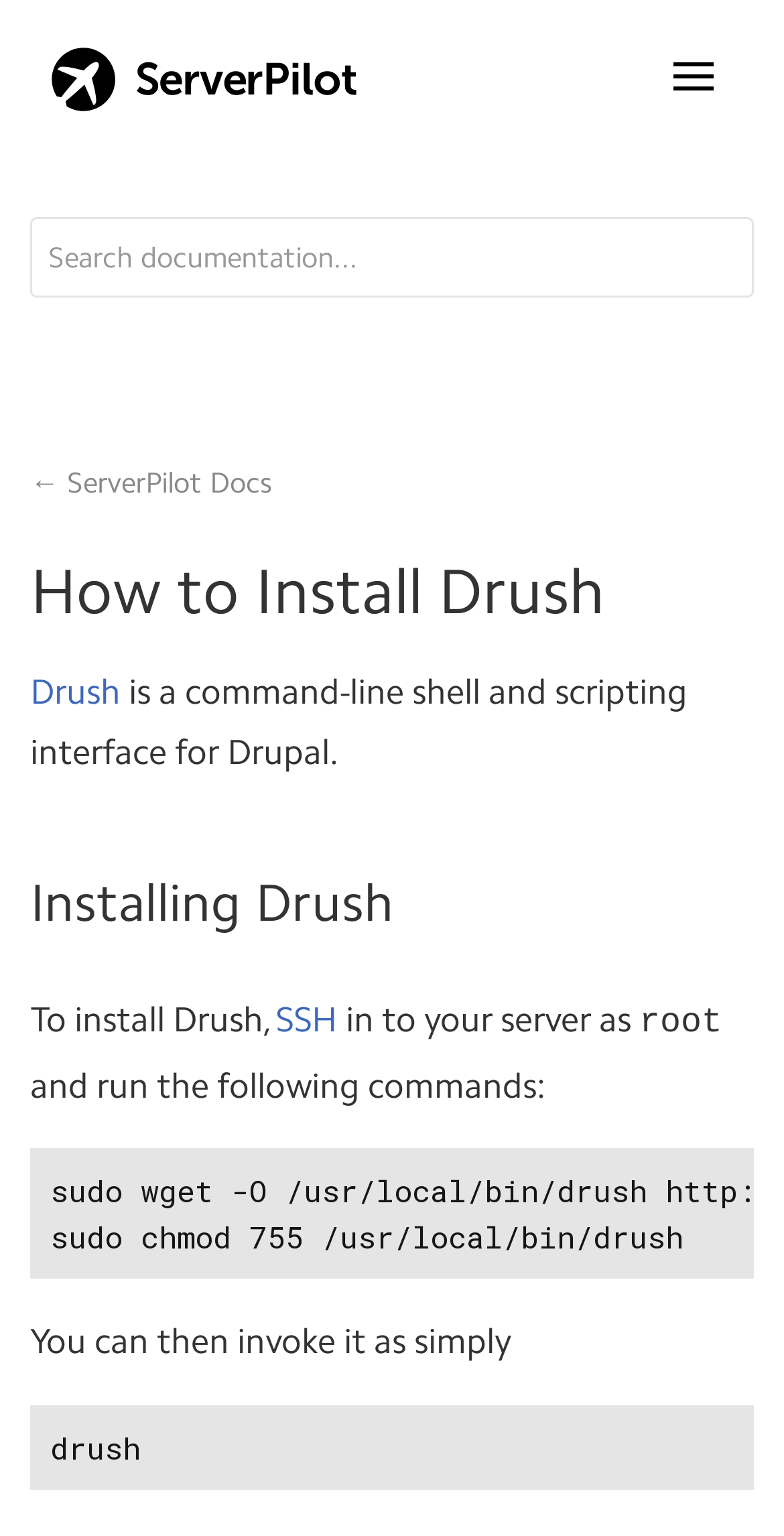Reply to the question with a brief word or phrase: What is the prerequisite to install Drush?

SSH into server as root